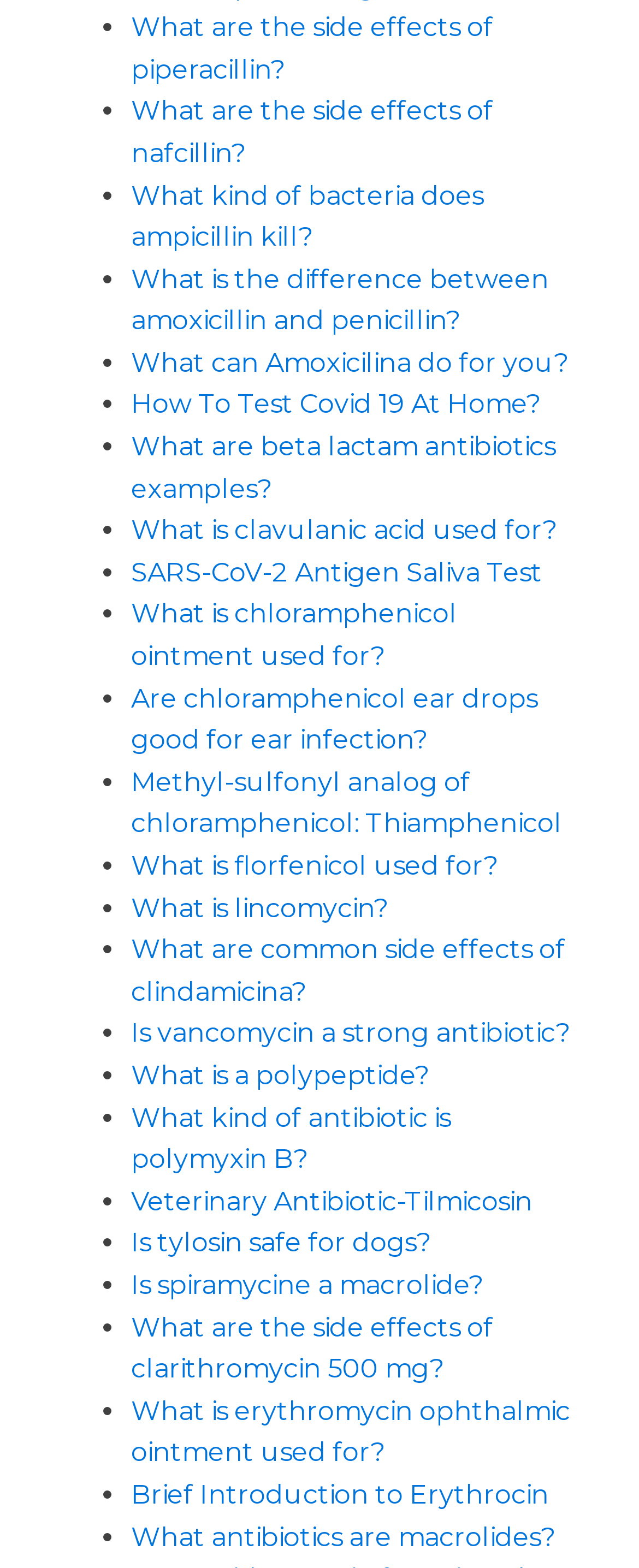Locate the UI element described as follows: "Veterinary Antibiotic-Tilmicosin". Return the bounding box coordinates as four float numbers between 0 and 1 in the order [left, top, right, bottom].

[0.205, 0.756, 0.833, 0.776]